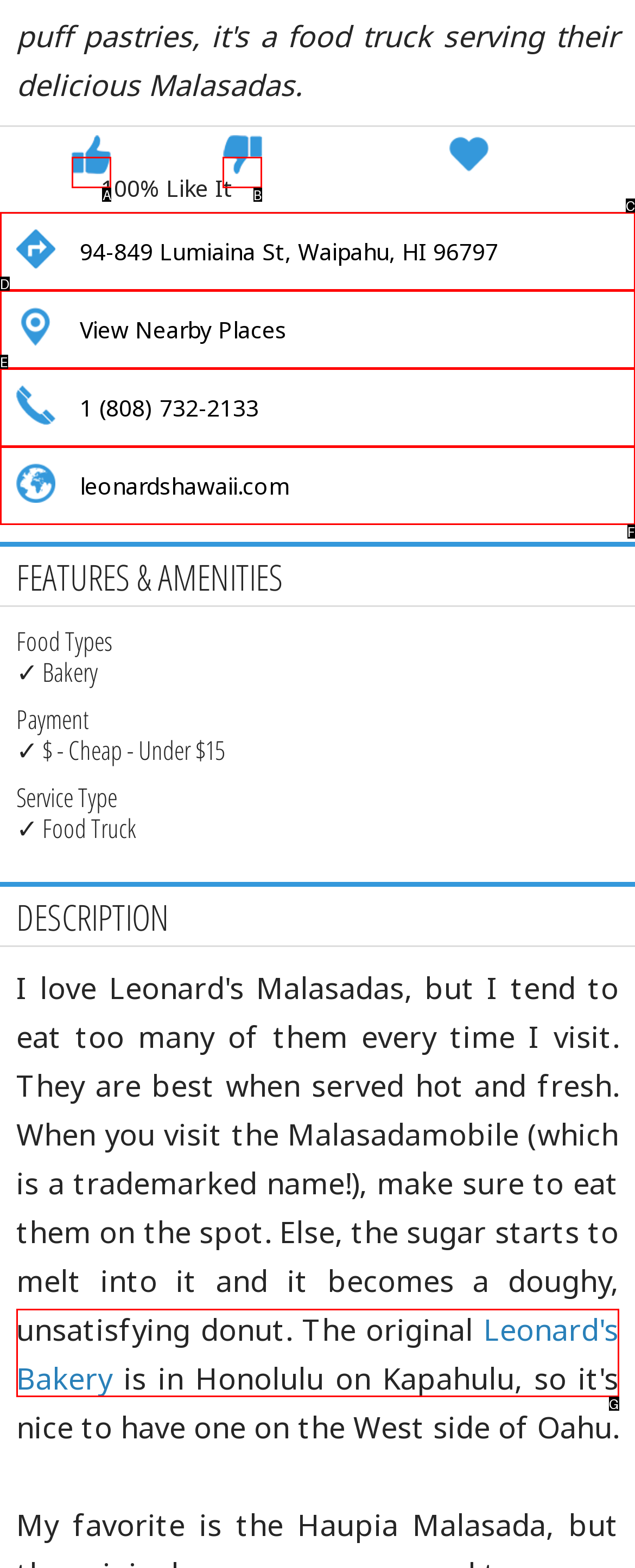Select the letter that corresponds to this element description: Pattern Recognition and Machine Learning
Answer with the letter of the correct option directly.

None